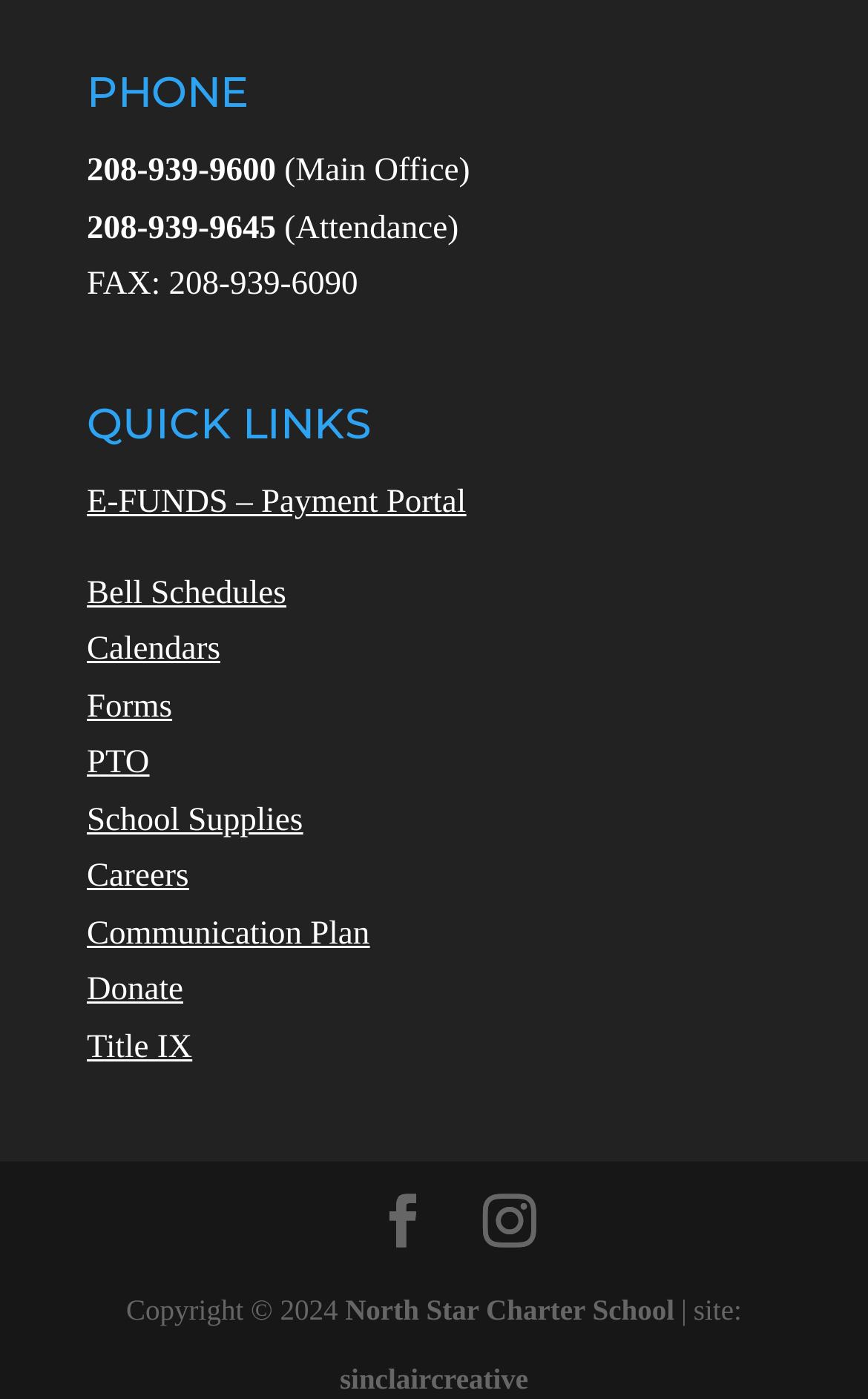Give a concise answer of one word or phrase to the question: 
What is the copyright year?

2024